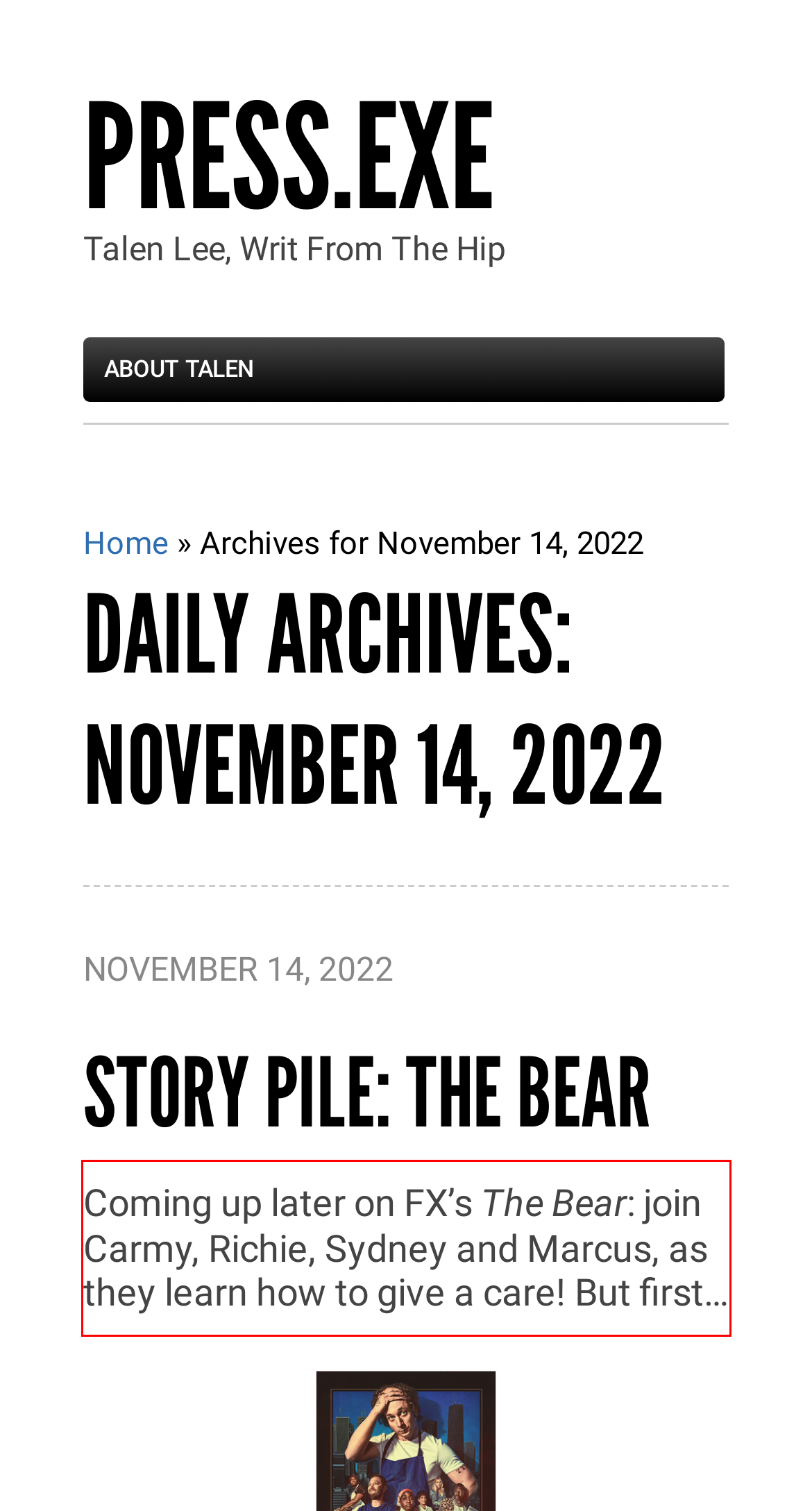Please take the screenshot of the webpage, find the red bounding box, and generate the text content that is within this red bounding box.

Coming up later on FX’s The Bear: join Carmy, Richie, Sydney and Marcus, as they learn how to give a care! But first…